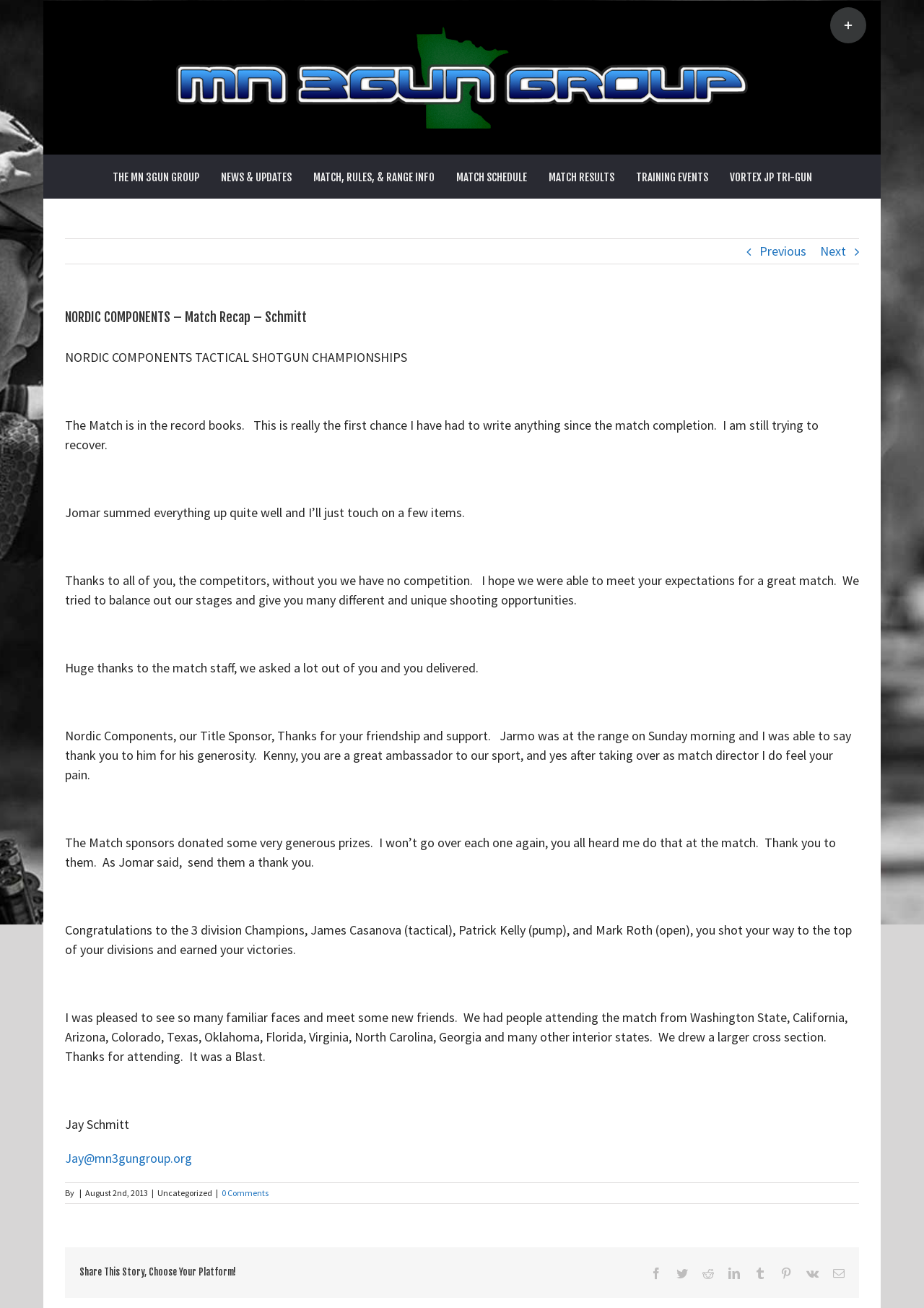Who is the author of the article?
We need a detailed and meticulous answer to the question.

I found the answer by looking at the bottom of the article, where it says 'By Jay Schmitt' and provides an email address. This suggests that Jay Schmitt is the author of the article.